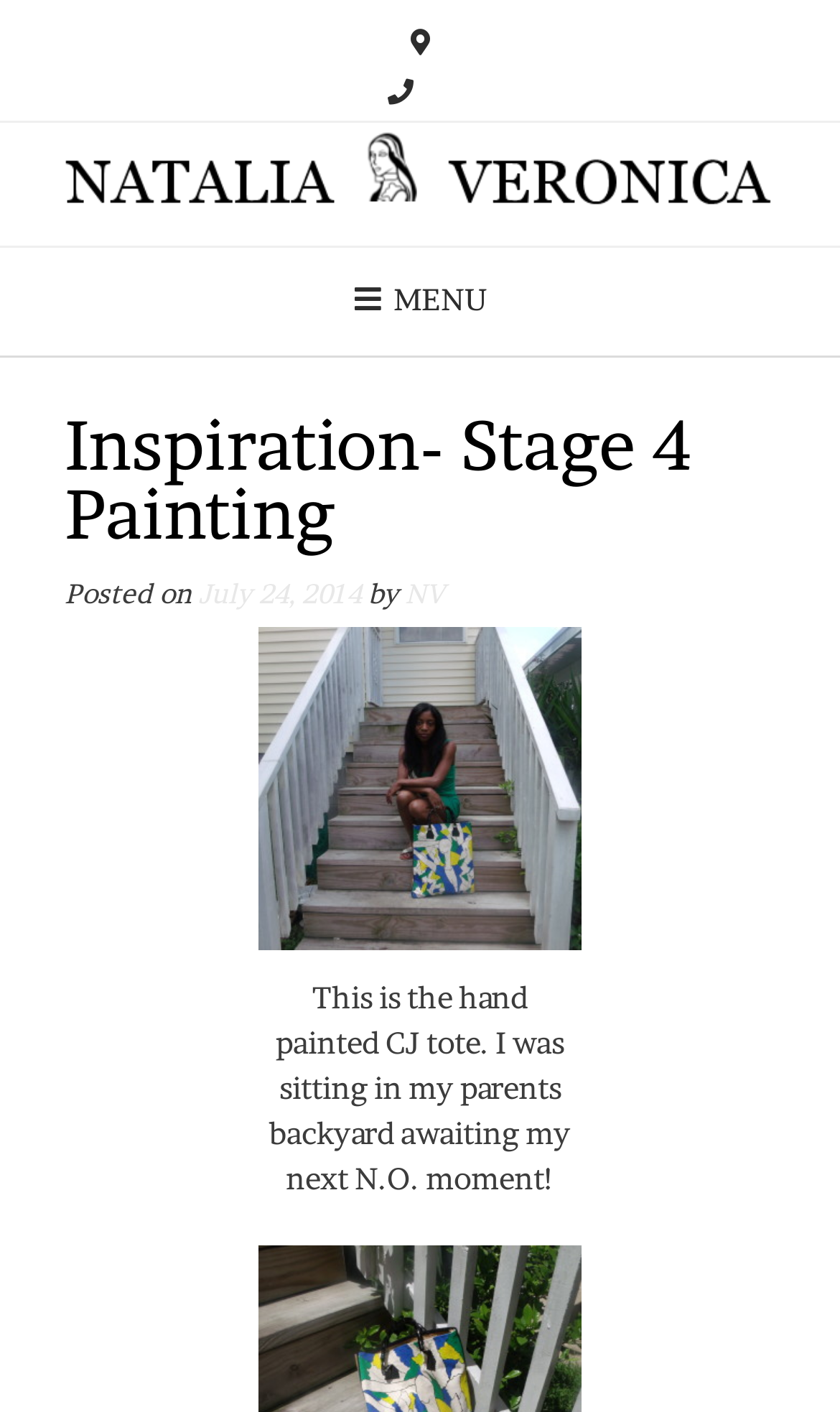Give the bounding box coordinates for this UI element: "NV". The coordinates should be four float numbers between 0 and 1, arranged as [left, top, right, bottom].

[0.482, 0.409, 0.528, 0.432]